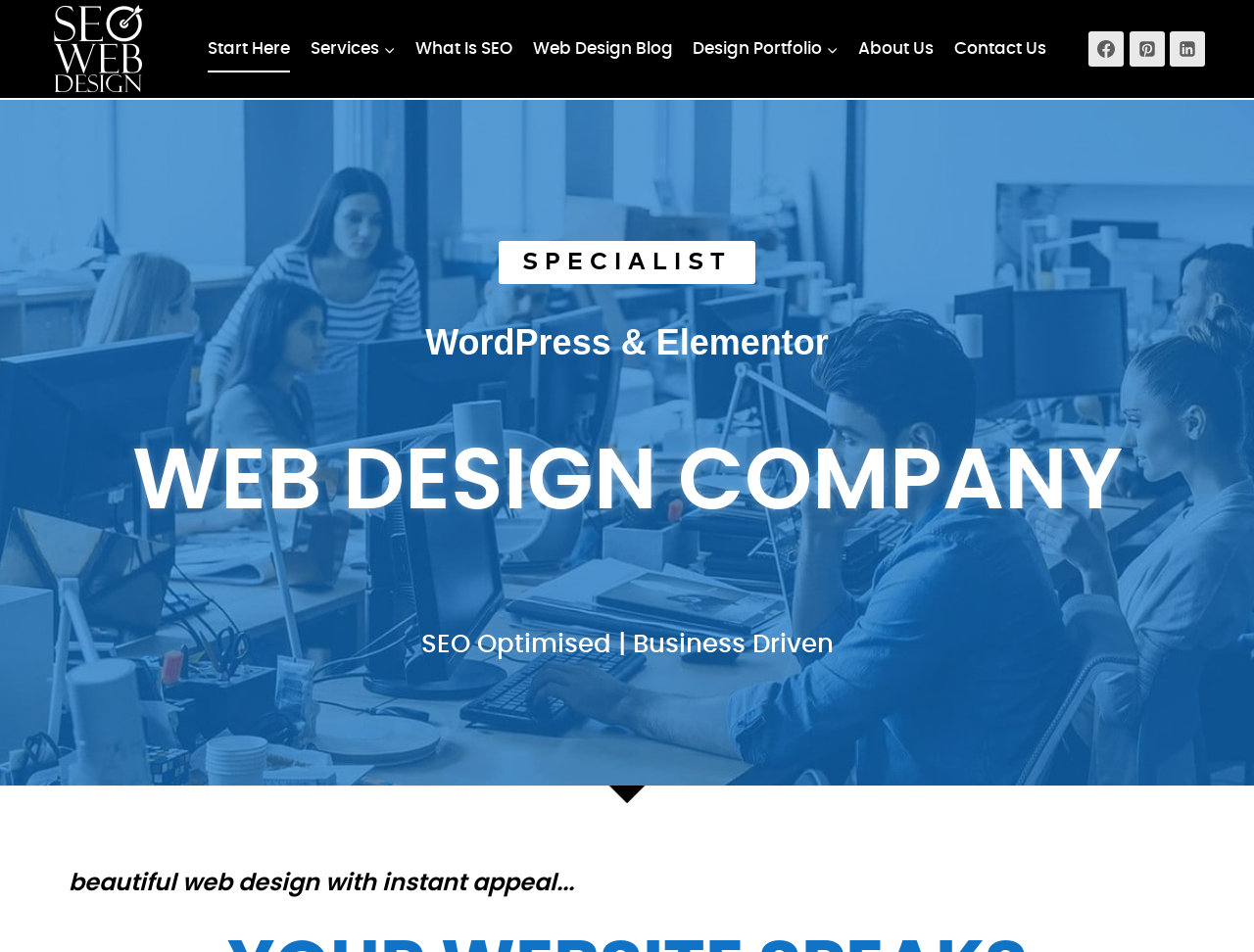Use a single word or phrase to respond to the question:
What is the company's design approach?

Beautiful web design with instant appeal